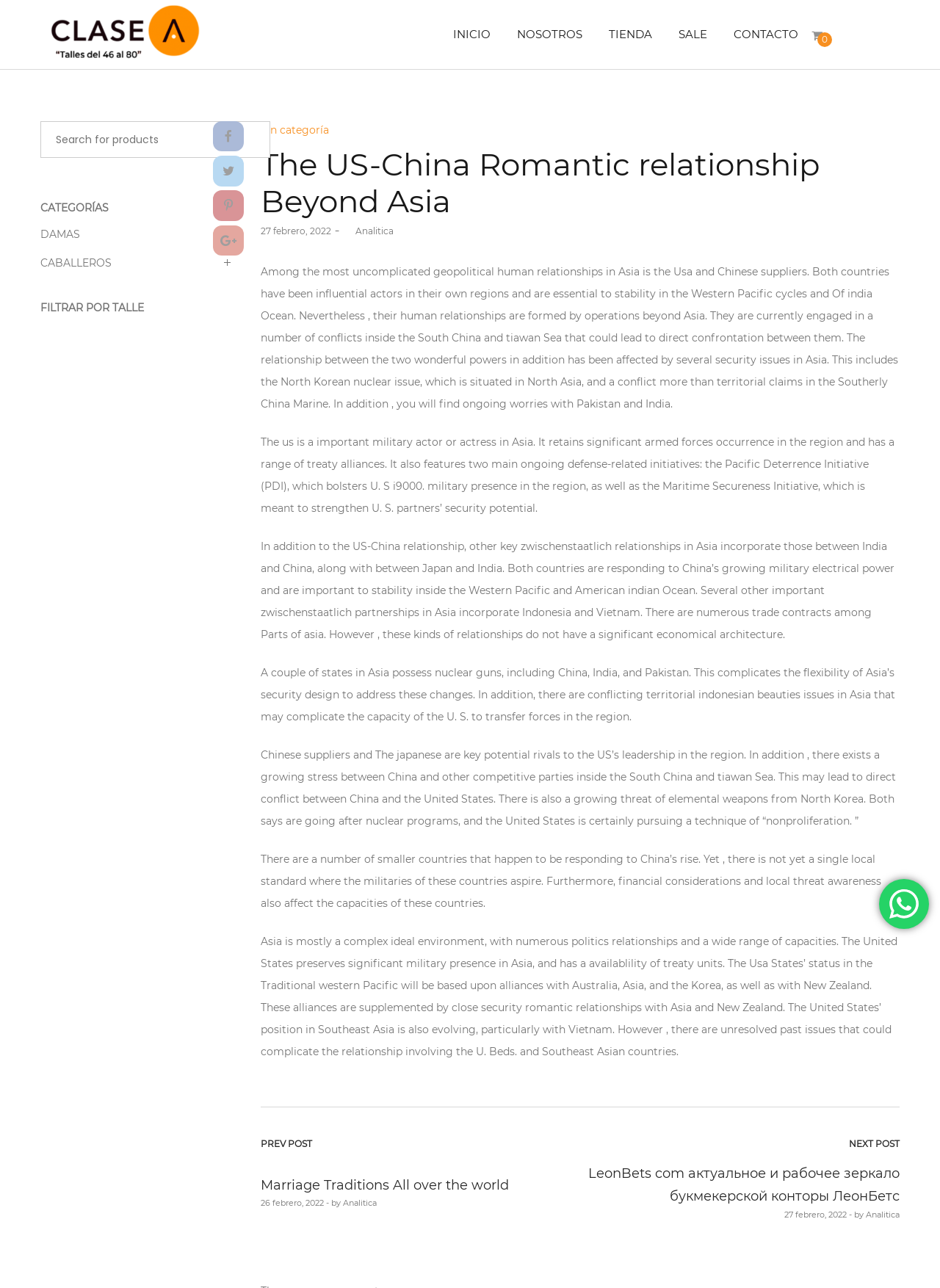Please identify the bounding box coordinates of the clickable region that I should interact with to perform the following instruction: "Go to the previous post". The coordinates should be expressed as four float numbers between 0 and 1, i.e., [left, top, right, bottom].

[0.277, 0.883, 0.617, 0.949]